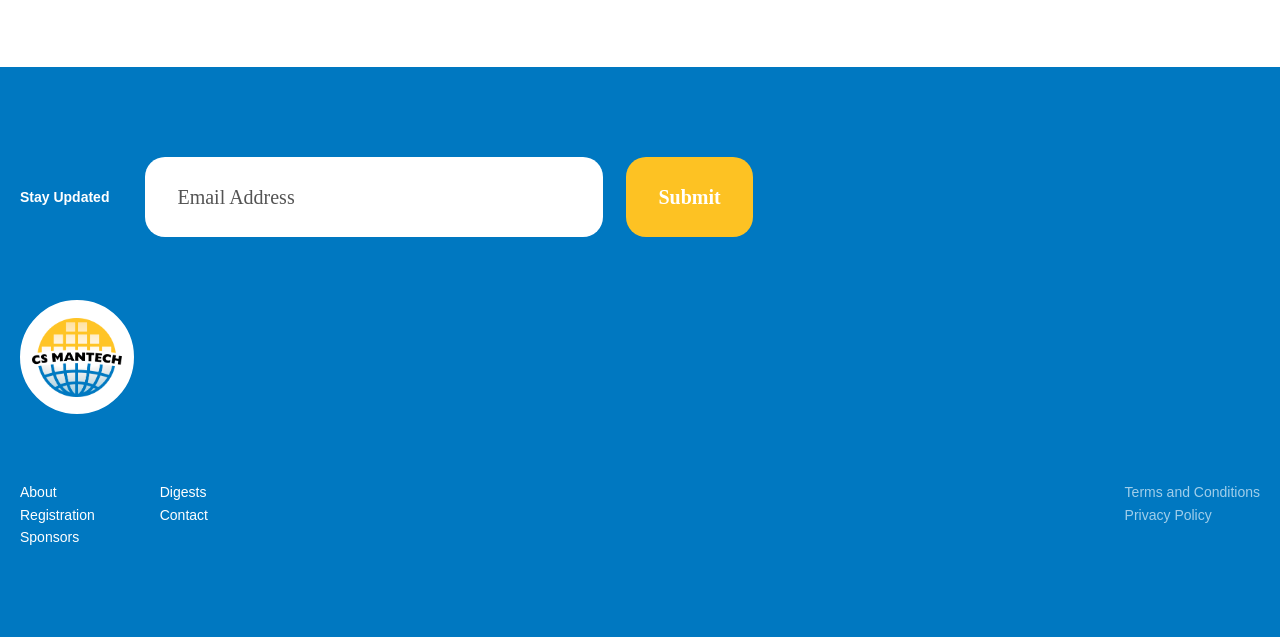For the following element description, predict the bounding box coordinates in the format (top-left x, top-left y, bottom-right x, bottom-right y). All values should be floating point numbers between 0 and 1. Description: Privacy Policy

[0.879, 0.792, 0.947, 0.817]